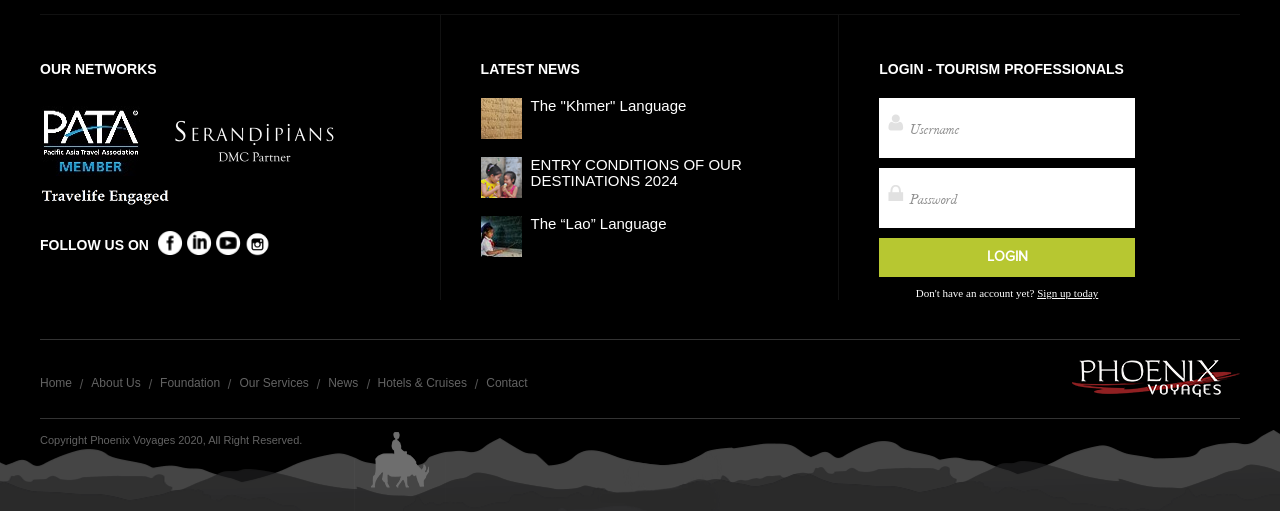What is the purpose of the login section?
Give a single word or phrase answer based on the content of the image.

For tourism professionals